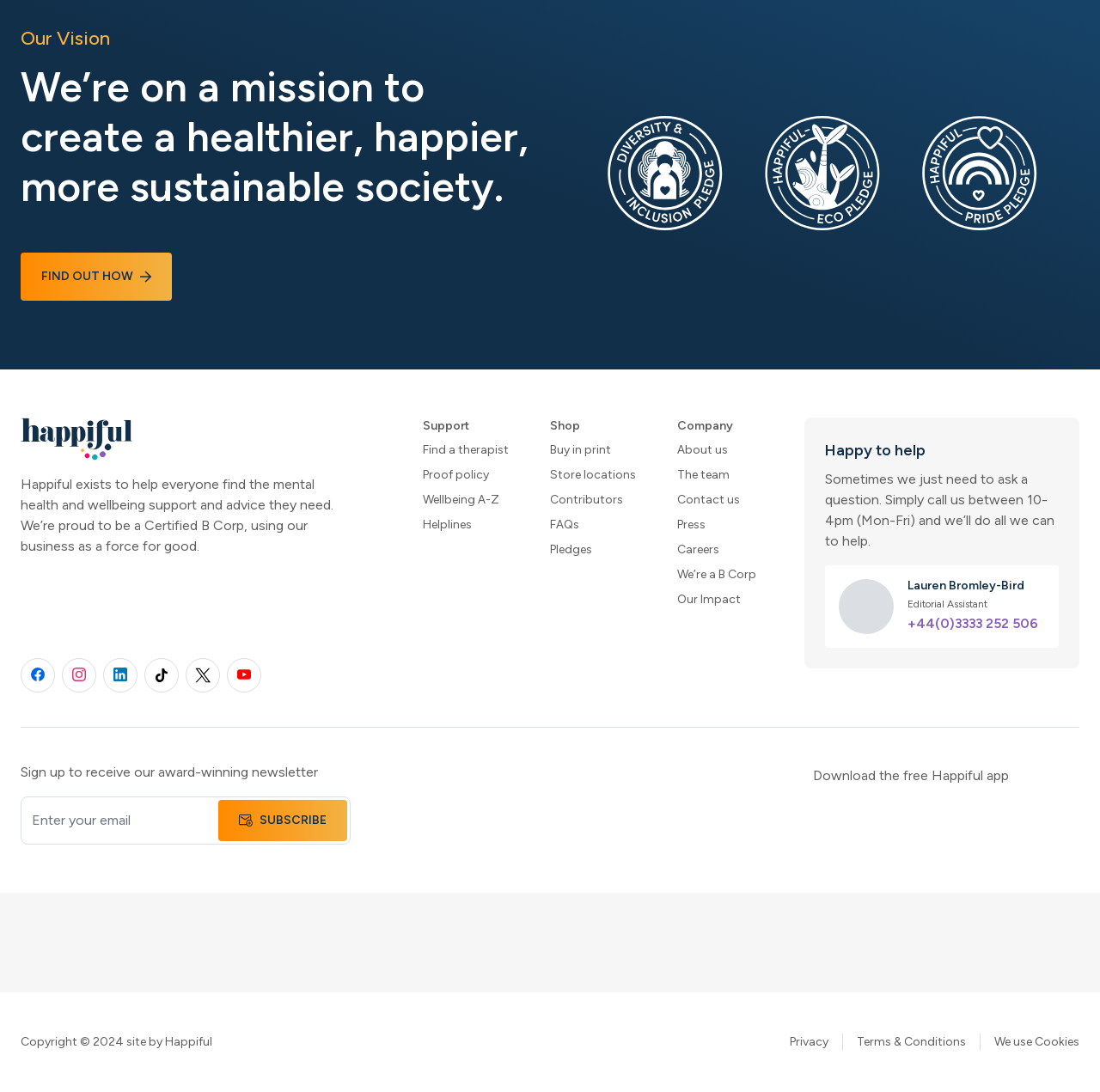Determine the bounding box coordinates (top-left x, top-left y, bottom-right x, bottom-right y) of the UI element described in the following text: Pledges

[0.5, 0.495, 0.538, 0.511]